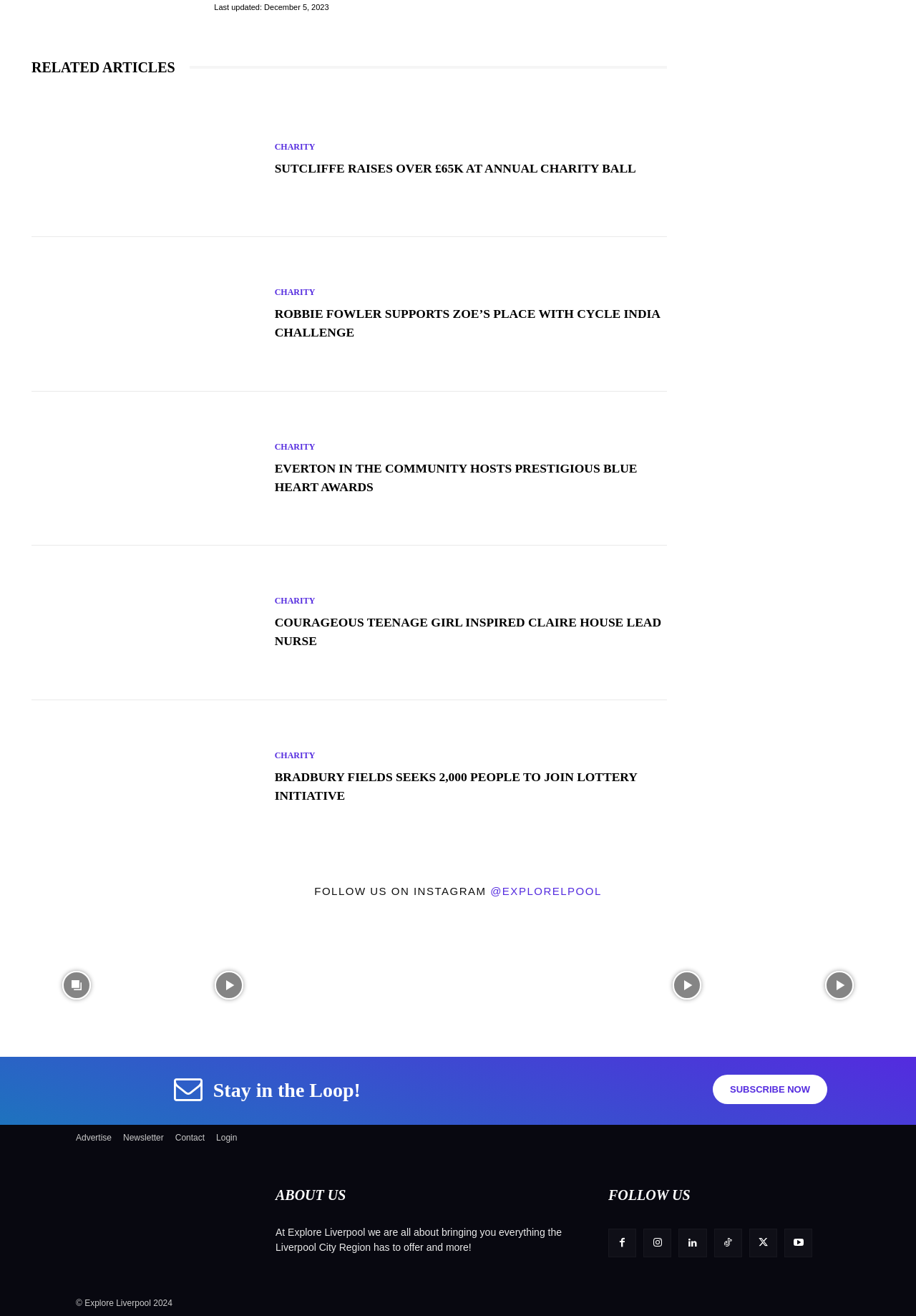Respond with a single word or phrase to the following question:
What is the last updated date?

December 5, 2023